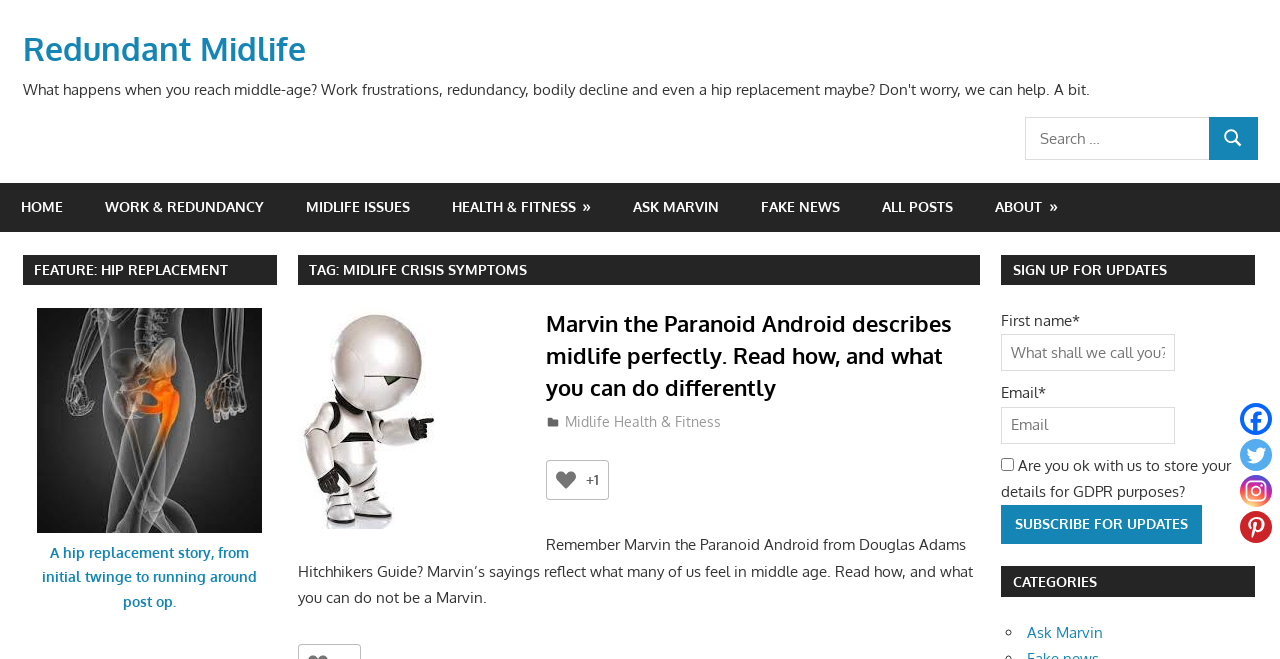Please provide a detailed answer to the question below by examining the image:
What is the purpose of the search box?

The search box is located in the top-right corner of the webpage, and the label 'Search for:' suggests that it is intended for users to search the website for specific content.